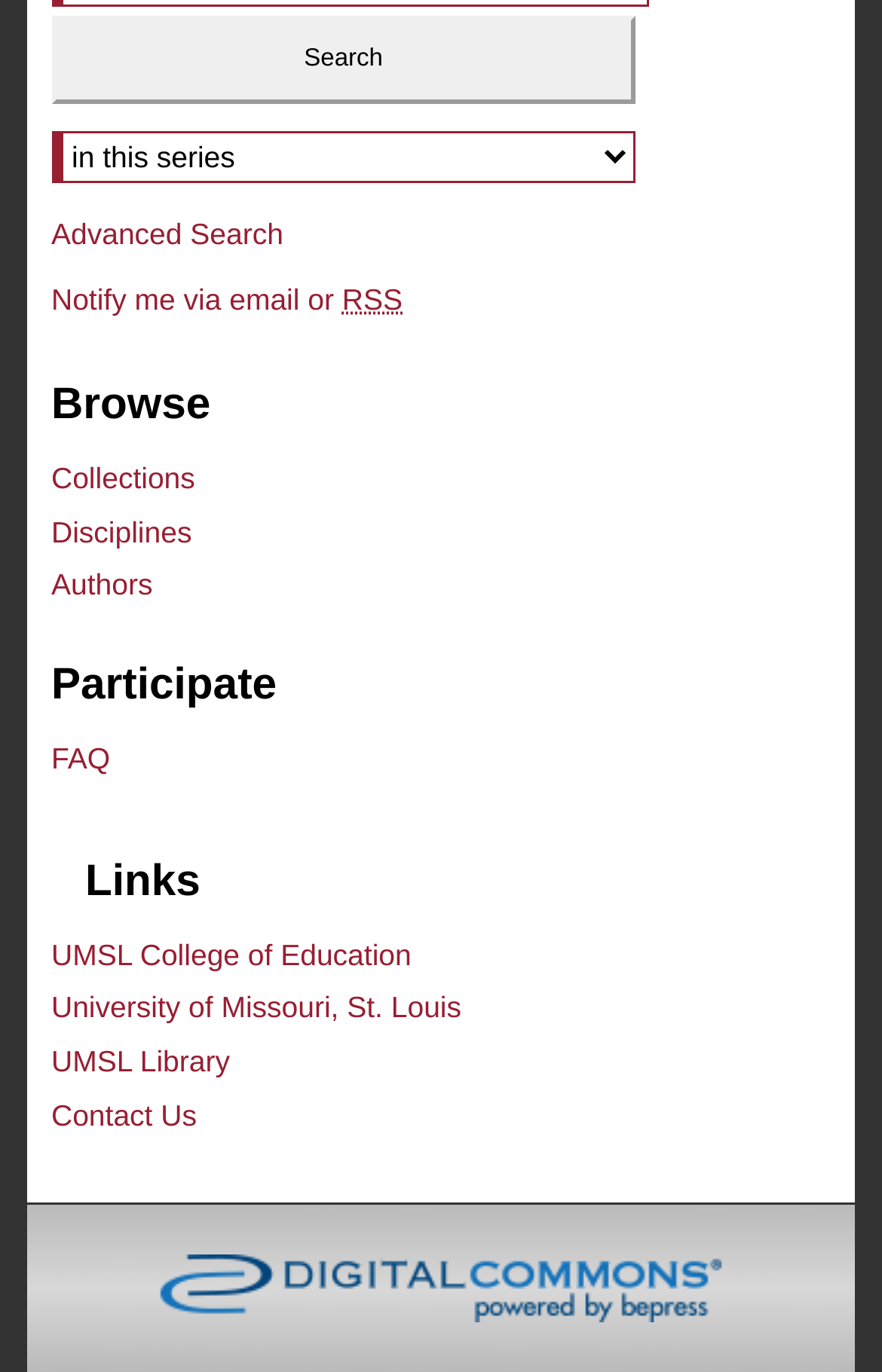What is the last link on the webpage?
Using the visual information, respond with a single word or phrase.

Elsevier - Digital Commons